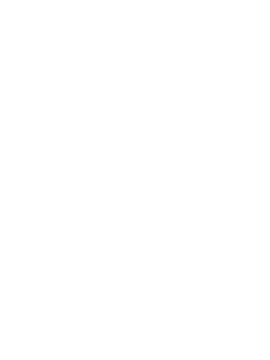Describe all the elements and aspects of the image comprehensively.

The image features Dr. Himanshi Yadav, who holds a Gold Medal in Bachelor of Physiotherapy (BPTh). She specializes in Cardio Pulmonary Rehabilitation and is recognized as the Team Leader in her field. Dr. Yadav is part of a dedicated team of specialists, showcasing her commitment to providing high-quality care and rehabilitation services. Her professional expertise suggests a strong background in helping patients recover and manage cardiovascular and pulmonary conditions.